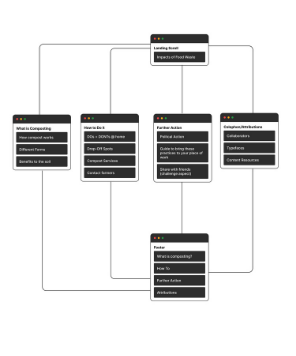Give an elaborate caption for the image.

The image depicts a flowchart or sitemap related to the topic of composting, specifically focusing on its importance and various facets in an urban context, particularly NYC. The chart is structured to illustrate the evolution of content as the project narrowed down from general food waste impacts to specific composting strategies.

At the top, the heading "Learning About Impacts of Food Waste" introduces the general theme, setting the stage for a more detailed exploration. Branching out, it features sections such as "What is Composting?" which defines composting and discusses its different forms, alongside practical examples. 

Further down, "How to Do It" provides actionable steps and guides, with links denoting methods and practices. The "Further Action" section emphasizes public awareness and collaborative efforts, highlighting the necessity for community initiative and engagement in composting efforts.

The entire layout is designed to facilitate easy navigation, with clear paths leading to various subtopics, ensuring comprehensive coverage of composting and its significance in urban environments. This structured approach enables users to grasp multifaceted concepts related to sustainable waste management effectively.